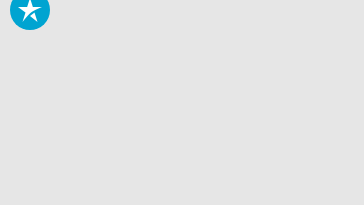Provide a comprehensive description of the image.

The image titled "homemade headstone cleaner" likely illustrates an effective method or recipe for creating a cleaning solution specifically designed for headstones. This image is situated within an article focused on the various benefits of using a homemade headstone cleaner, emphasizing its practicality and potential for preserving the appearance of memorials. The layout suggests that the article is part of a larger informational resource aimed at assisting readers in maintaining the integrity of headstone materials, reflecting a blend of DIY culture and historical preservation.